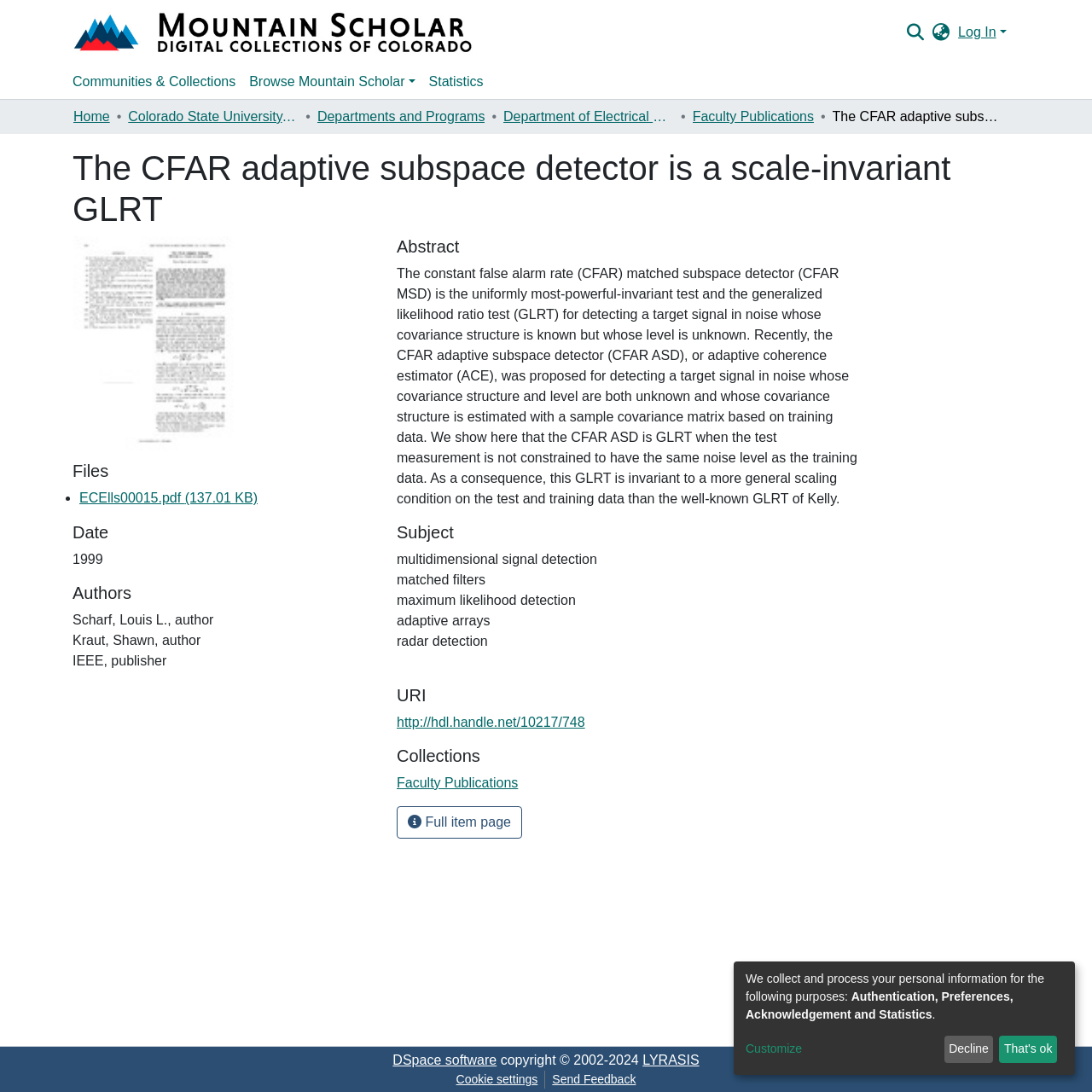Construct a thorough caption encompassing all aspects of the webpage.

This webpage appears to be a repository page for a research article. At the top left corner, there is a repository logo, and next to it, a user profile bar with a search function and language switch options. On the top right corner, there is a log-in button.

The main navigation bar is located below the top section, with links to "Communities & Collections", "Browse Mountain Scholar", and "Statistics". Below the main navigation bar, there is a breadcrumb navigation section, showing the path from "Home" to the current page, which is a "Faculty Publication" from the "Department of Electrical and Computer Engineering" at "Colorado State University, Fort Collins".

The main content of the page is divided into sections. The first section has a heading that matches the meta description, "The CFAR adaptive subspace detector is a scale-invariant GLRT". Below this heading, there are links to a PDF file and information about the date, authors, and publisher of the article.

The next section is the abstract, which summarizes the article's content. It discusses the constant false alarm rate (CFAR) matched subspace detector and its relation to the generalized likelihood ratio test (GLRT) for detecting a target signal in noise.

Following the abstract, there are sections for "Subject", "URI", and "Collections", which provide additional metadata about the article. There is also a button to view the full item page.

At the bottom of the page, there is a section with links to "DSpace software", "LYRASIS", and "Cookie settings", as well as a copyright notice. Additionally, there is a section with a message about collecting and processing personal information, with options to customize or decline.